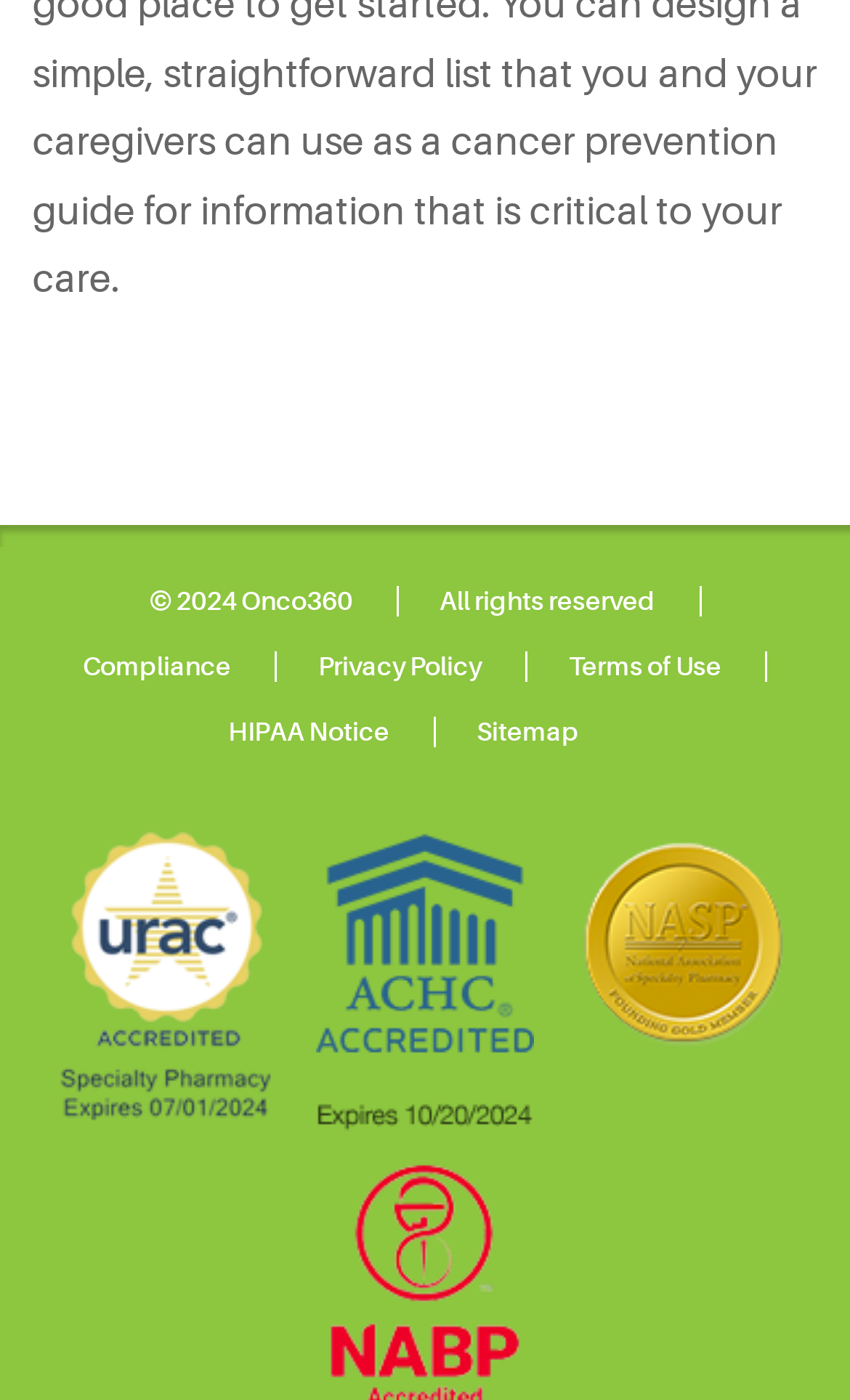Using the format (top-left x, top-left y, bottom-right x, bottom-right y), and given the element description, identify the bounding box coordinates within the screenshot: For Your Info

None